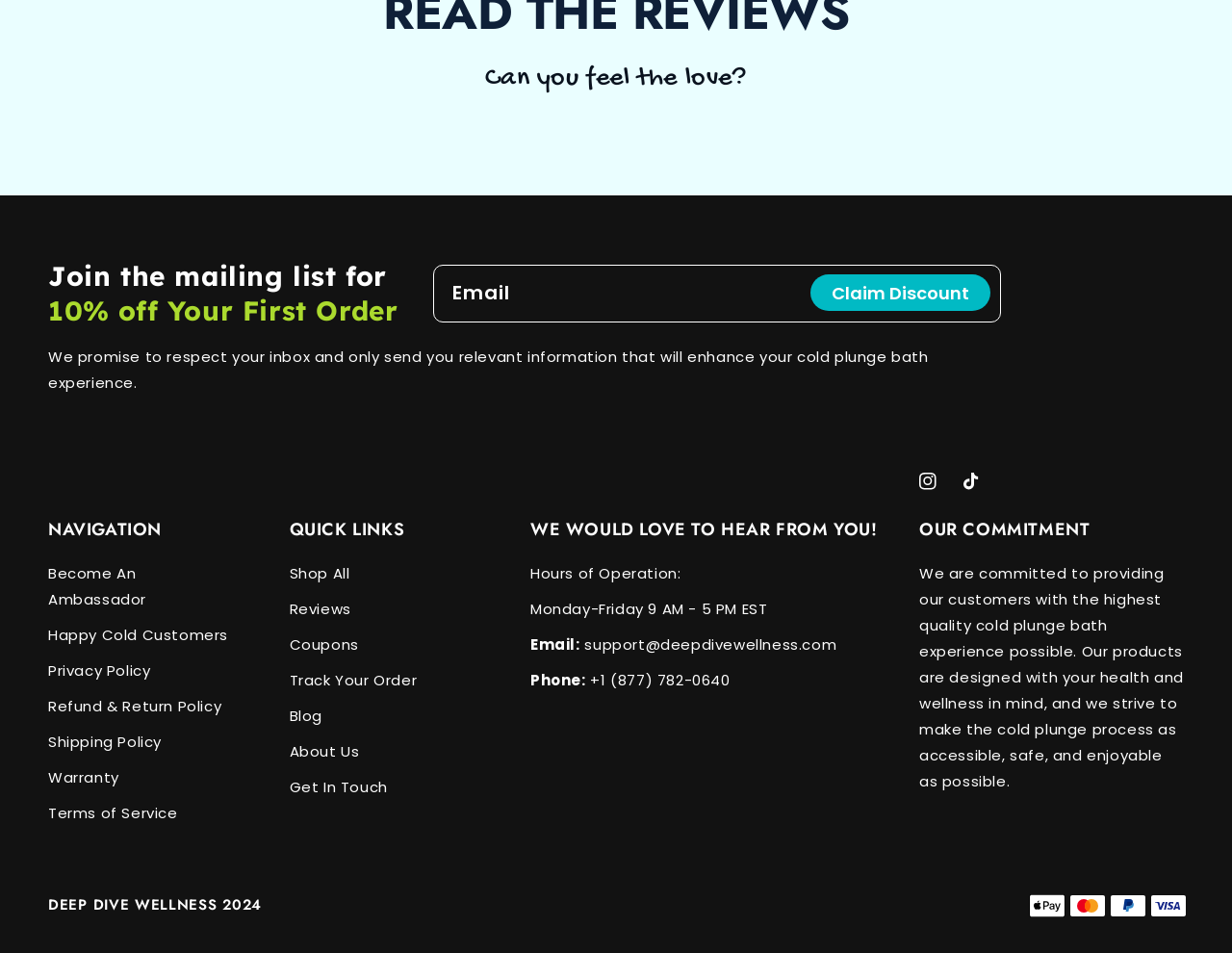Please determine the bounding box coordinates for the element that should be clicked to follow these instructions: "Shop all products".

[0.235, 0.588, 0.284, 0.62]